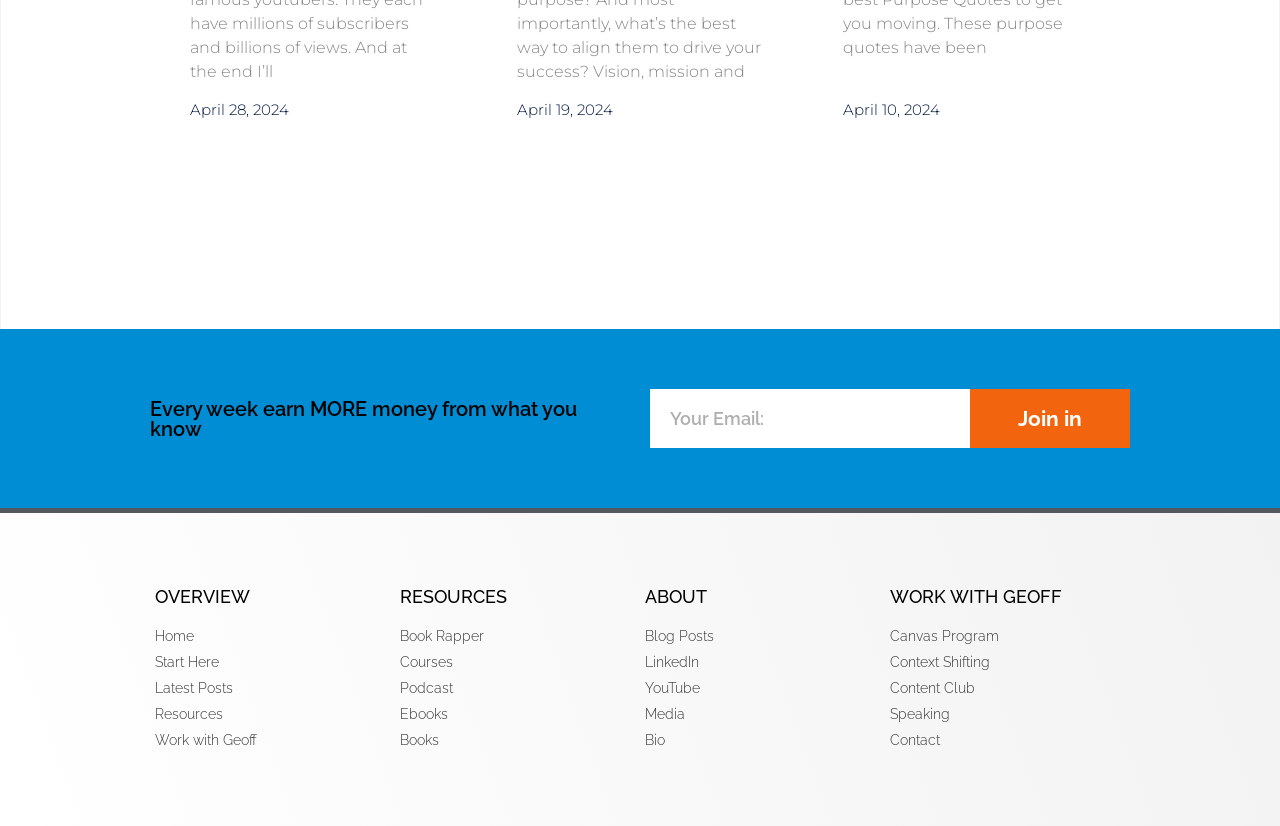Locate the bounding box coordinates of the clickable region to complete the following instruction: "Read about Resources."

[0.312, 0.712, 0.496, 0.734]